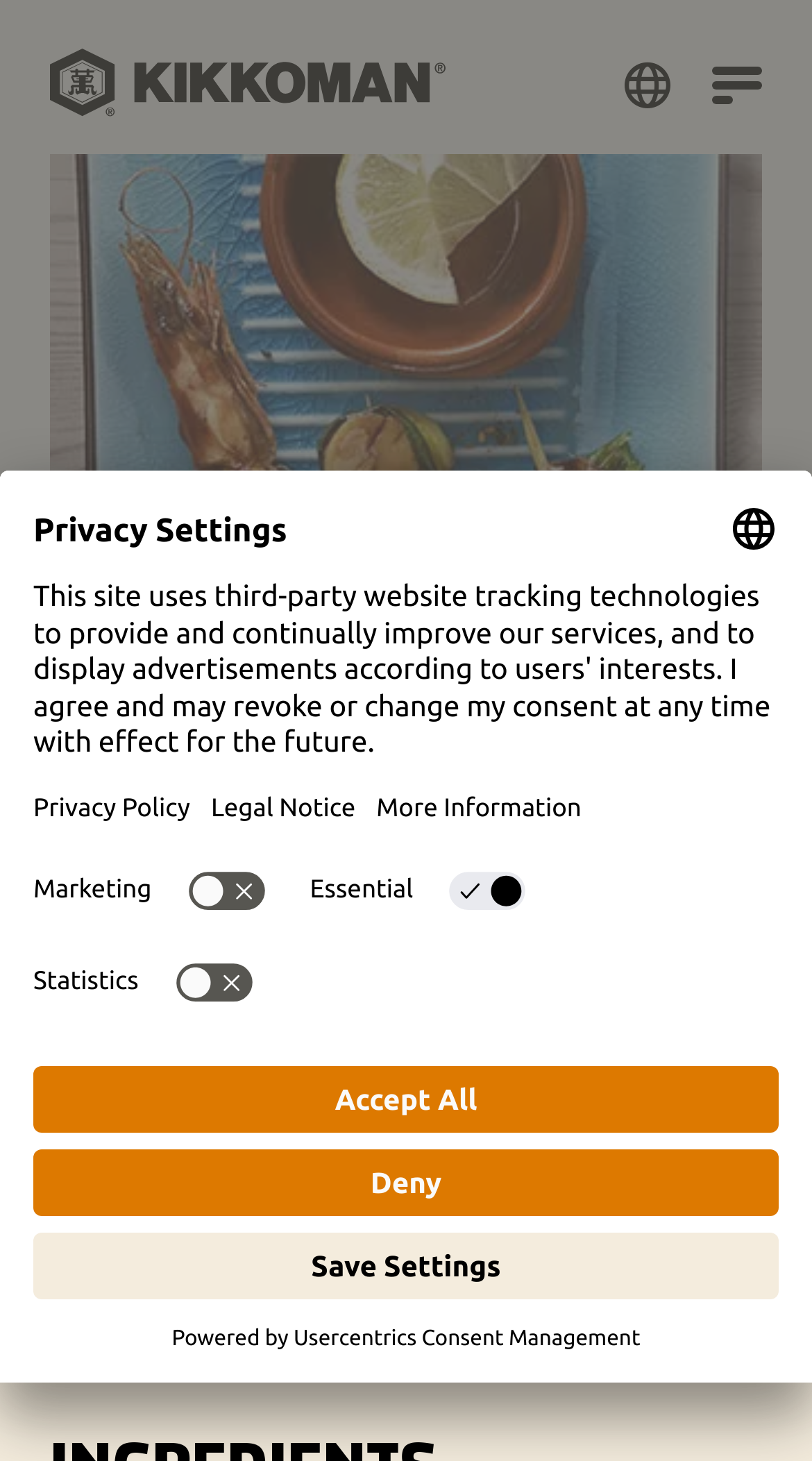Given the description Privacy Policy, predict the bounding box coordinates of the UI element. Ensure the coordinates are in the format (top-left x, top-left y, bottom-right x, bottom-right y) and all values are between 0 and 1.

[0.041, 0.538, 0.234, 0.564]